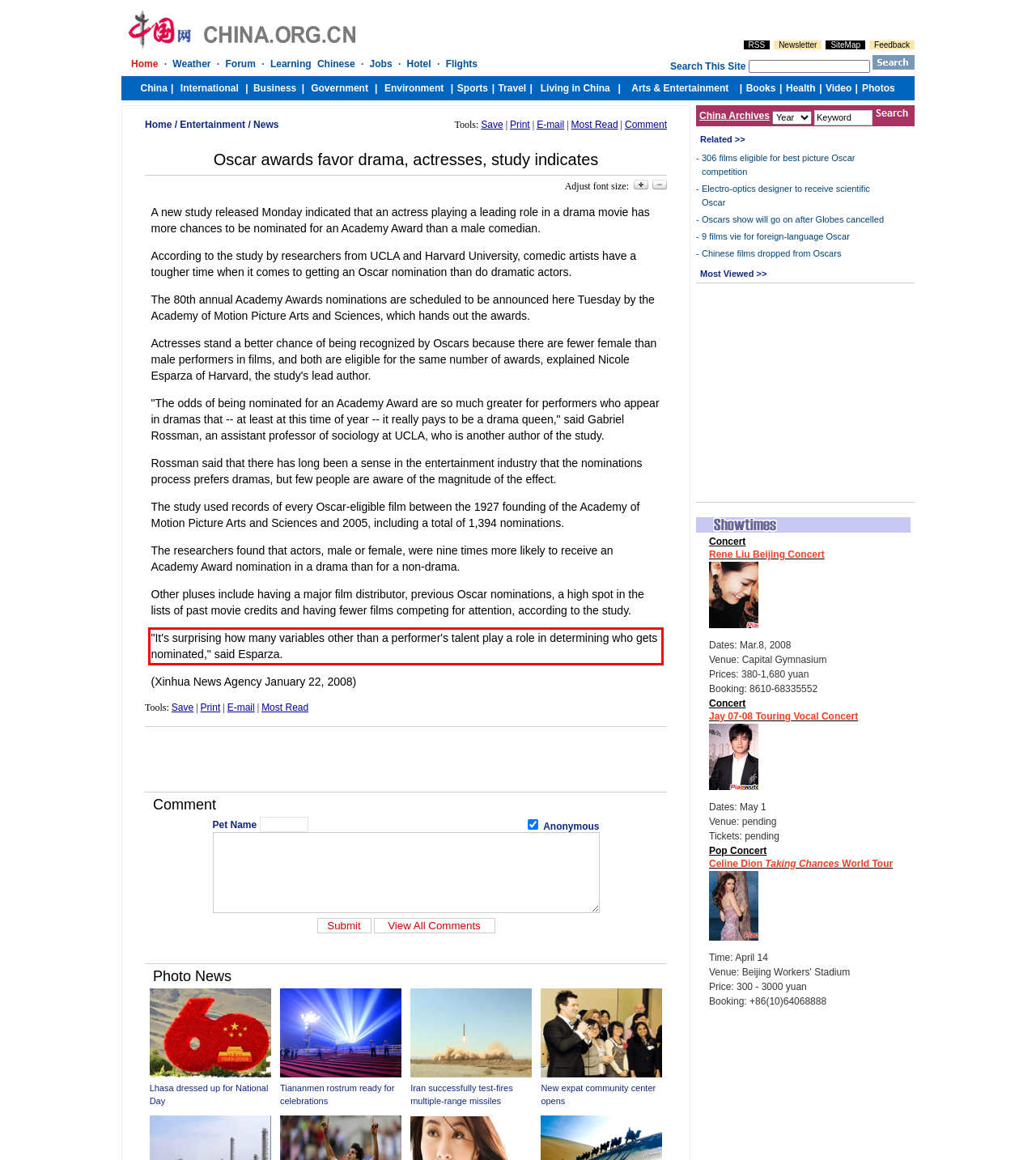Given the screenshot of the webpage, identify the red bounding box, and recognize the text content inside that red bounding box.

"It's surprising how many variables other than a performer's talent play a role in determining who gets nominated," said Esparza.